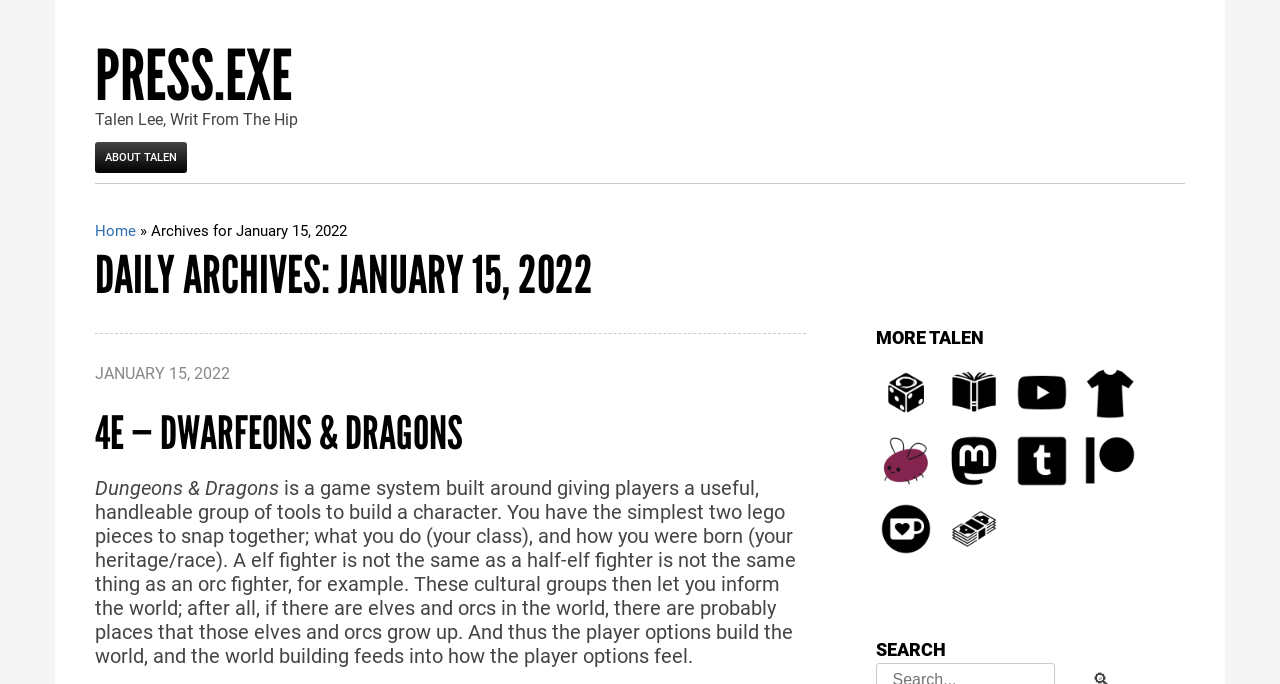What is the topic of the article?
Please provide a single word or phrase as your answer based on the image.

Dungeons & Dragons